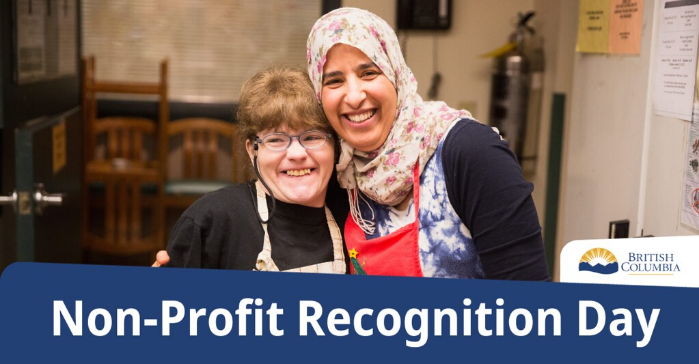Offer a detailed caption for the image presented.

The image depicts a heartwarming moment celebrating "Non-Profit Recognition Day" in British Columbia. Two women, one wearing a headscarf and a patterned shirt, and the other with glasses and a dark outfit, share a joyful smile as they stand close together in what appears to be a community center or similar environment. This day highlights the vital contributions of non-profit organizations that foster healthier, more inclusive communities. The background features a blurred glimpse of chairs and walls, emphasizing the supportive community setting. The bold caption reads "Non-Profit Recognition Day," showcasing the importance of recognizing the efforts of individuals and organizations working tirelessly for community welfare. The logo of British Columbia is prominently displayed, further underscoring the government's support for these initiatives, especially in the context of recent funding aimed at enhancing social services and support systems across the province.